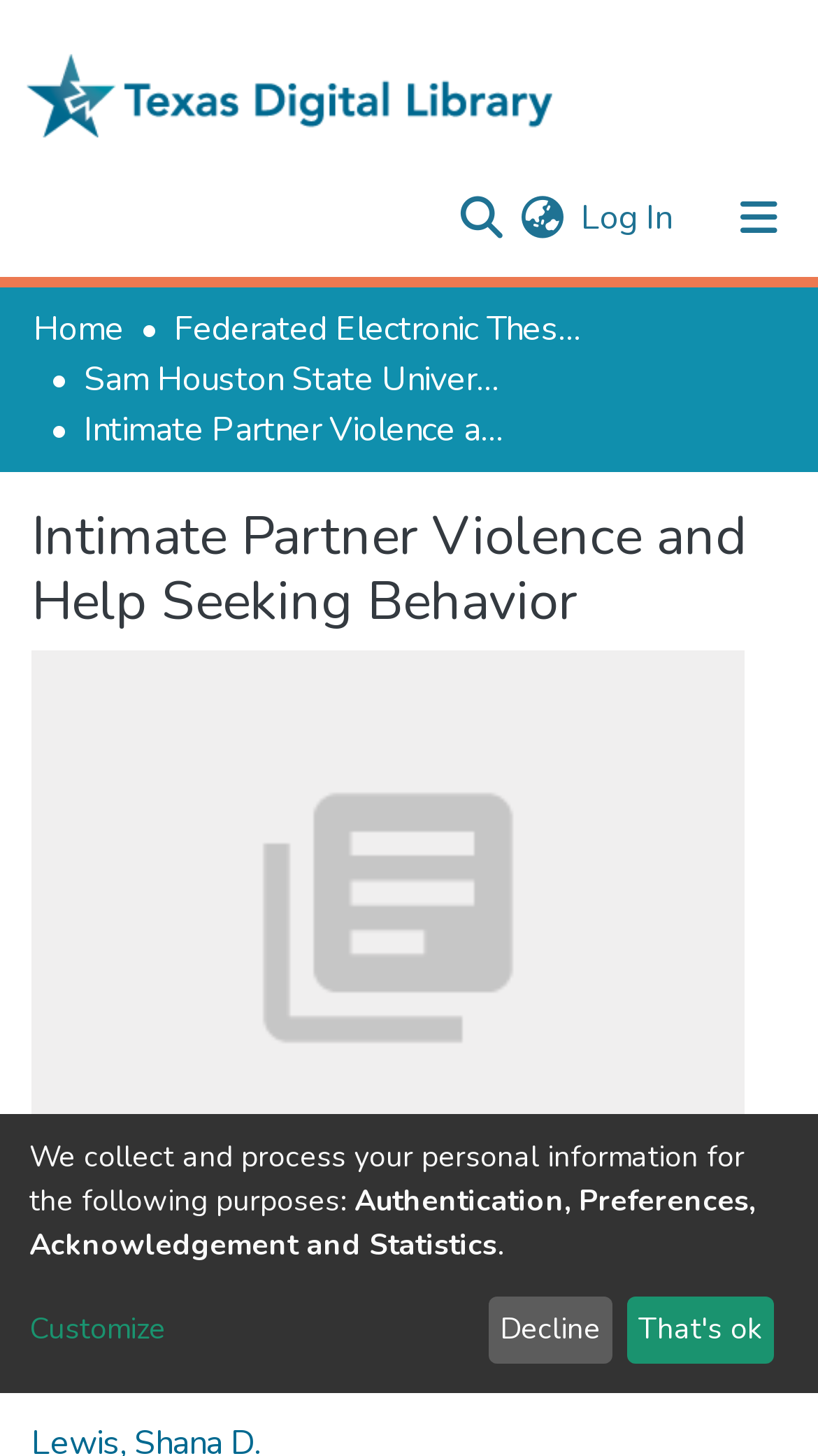Deliver a detailed narrative of the webpage's visual and textual elements.

The webpage appears to be a research article or academic paper about intimate partner violence and help-seeking behavior. At the top of the page, there is a navigation bar with several elements, including a repository logo, a search bar, a language switch button, and a log-in button. The search bar is located near the center of the top navigation bar, with a submit search button to its right.

Below the top navigation bar, there is a breadcrumb navigation section that displays the page's hierarchy, with links to the home page, federated electronic theses and dissertations, and Sam Houston State University.

The main content of the page is divided into sections, with headings that include "Intimate Partner Violence and Help Seeking Behavior", "Date", and "Authors". The "Intimate Partner Violence and Help Seeking Behavior" section is located near the top of the main content area, spanning almost the entire width of the page.

There is a section that discusses the collection and processing of personal information, with a list of purposes including authentication, preferences, acknowledgement, and statistics. This section is located below the main content area and is followed by a link to customize and two buttons, "Decline" and "That's ok".

The page also displays the date "2017-07-05" and lists the authors of the article, although their names are not specified in the accessibility tree. Overall, the page appears to be a formal academic article or research paper with a focus on intimate partner violence and help-seeking behavior.